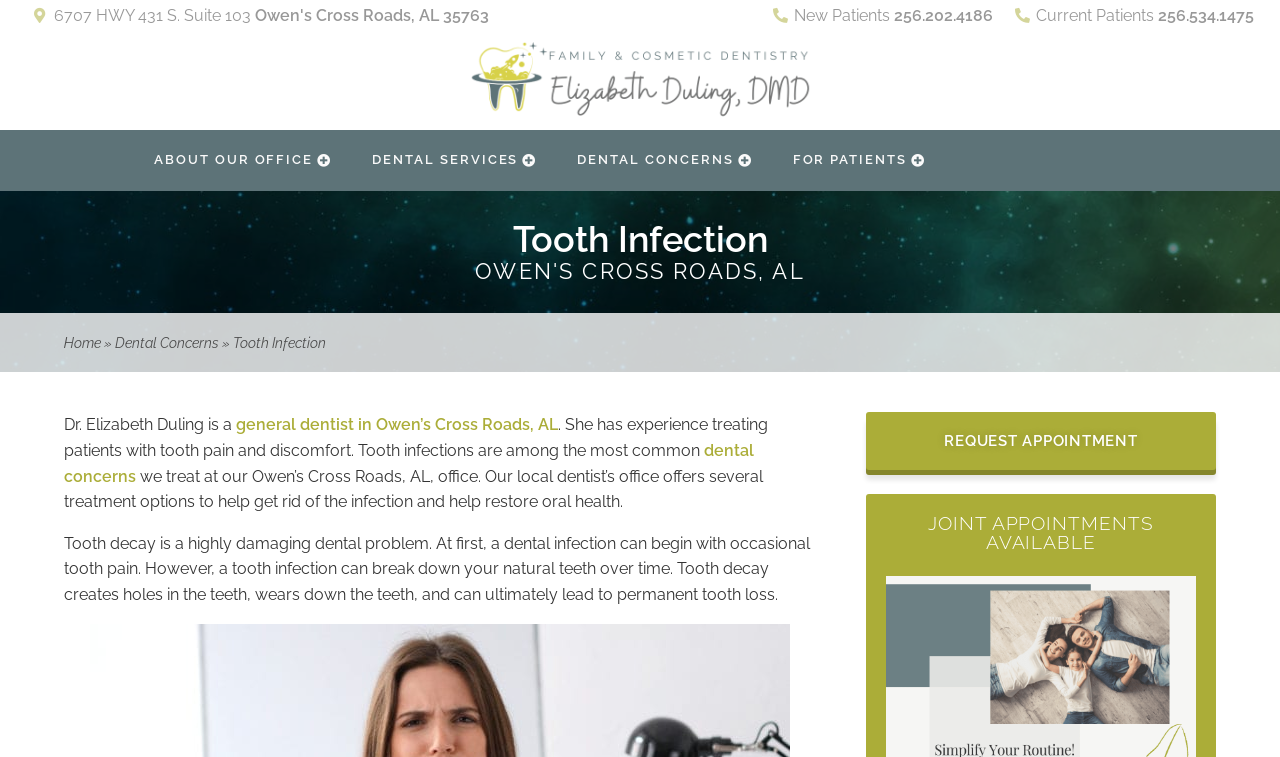Determine the bounding box coordinates of the region I should click to achieve the following instruction: "Call the office for new patients". Ensure the bounding box coordinates are four float numbers between 0 and 1, i.e., [left, top, right, bottom].

[0.699, 0.008, 0.776, 0.033]